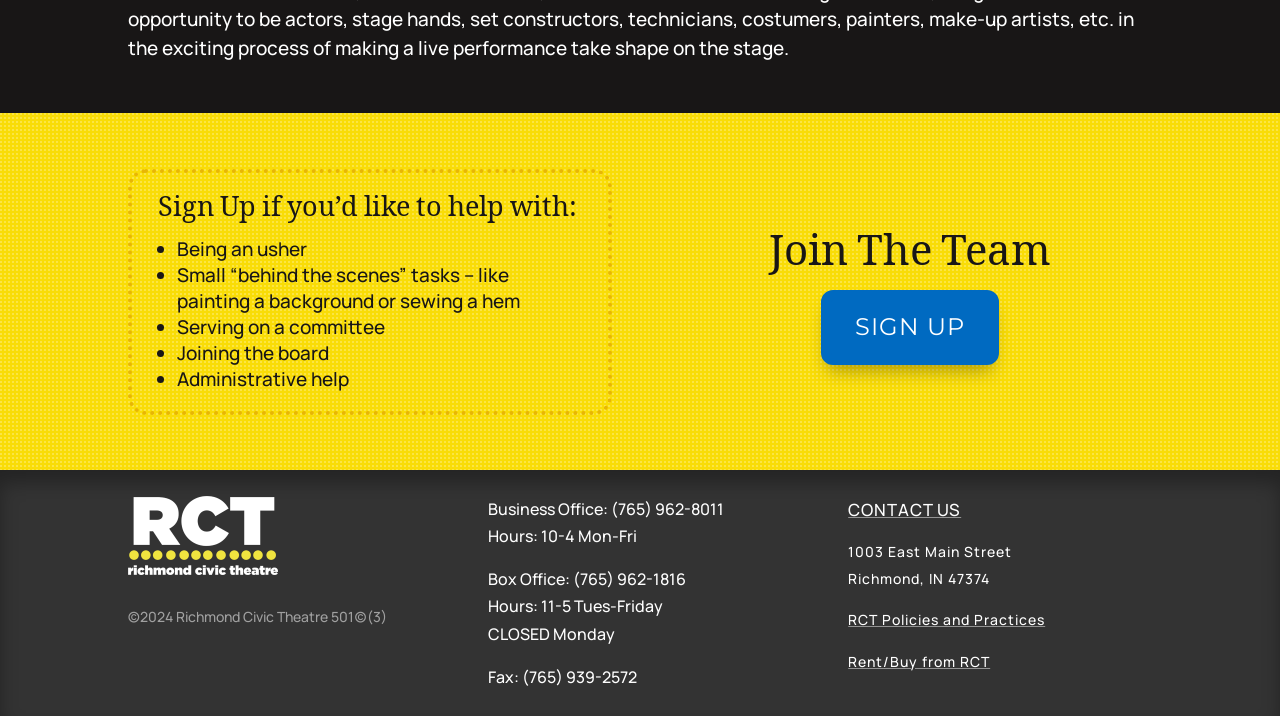Locate the UI element described as follows: "RCT Policies and Practices". Return the bounding box coordinates as four float numbers between 0 and 1 in the order [left, top, right, bottom].

[0.663, 0.852, 0.817, 0.879]